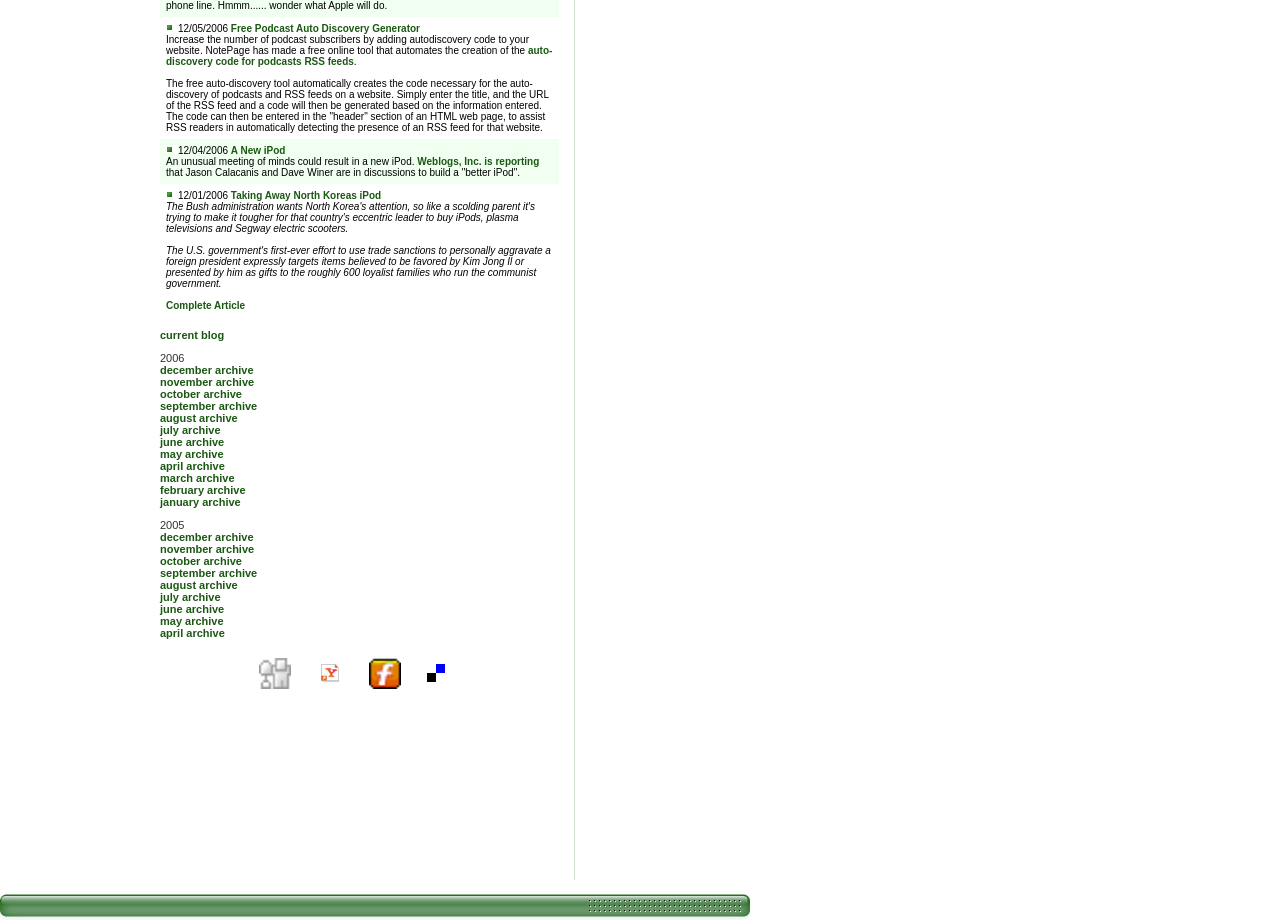What is the purpose of the 'Free Podcast Auto Discovery Generator'?
Please give a detailed and elaborate answer to the question based on the image.

The purpose of the 'Free Podcast Auto Discovery Generator' can be determined by reading the description of the tool. The description states that the tool 'automates the creation of the auto-discovery code for podcasts RSS feeds' and that it can 'increase the number of podcast subscribers by adding autodiscovery code to your website'. This suggests that the purpose of the tool is to increase podcast subscribers.